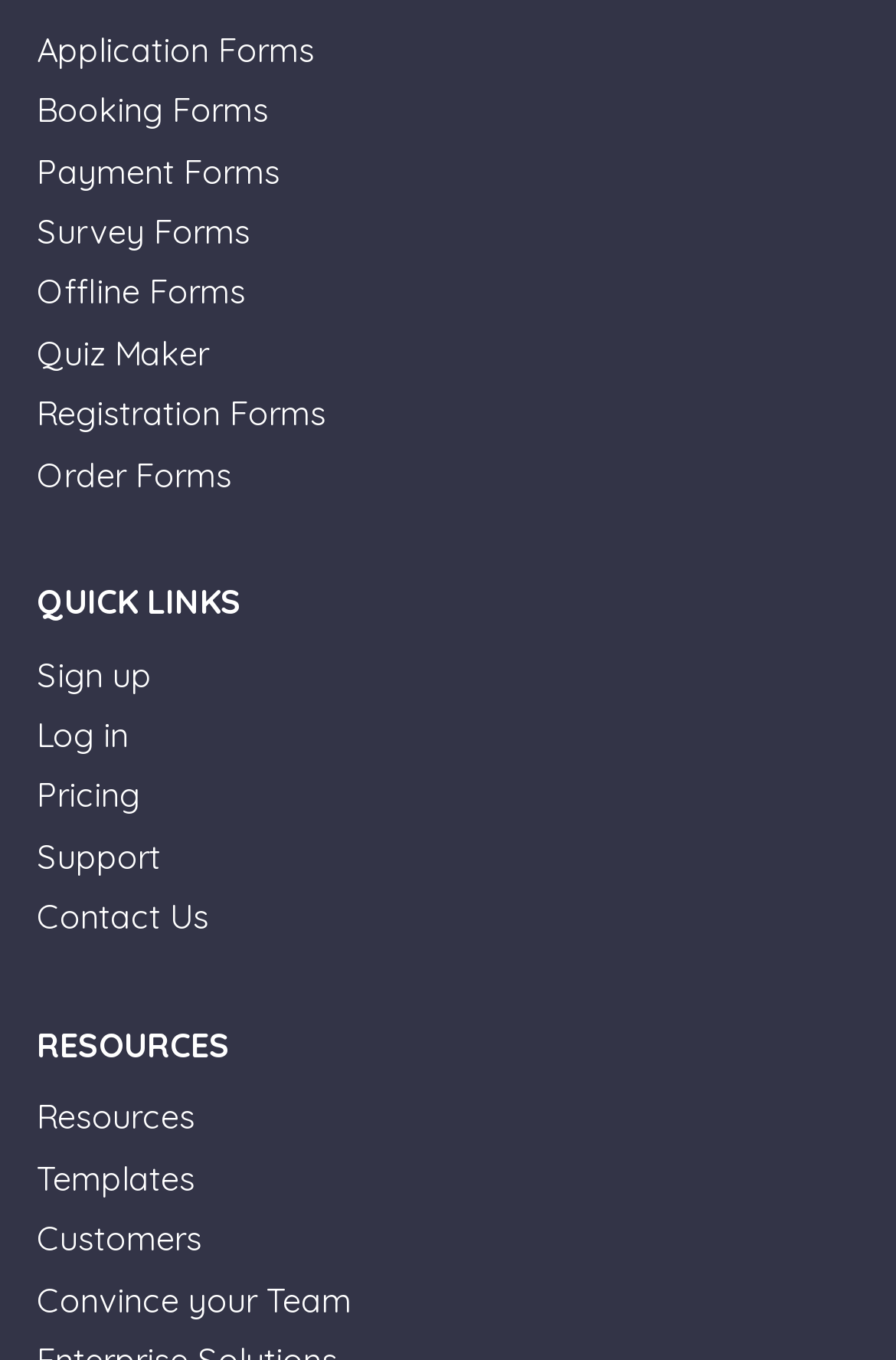Please pinpoint the bounding box coordinates for the region I should click to adhere to this instruction: "Create a quiz".

[0.041, 0.245, 0.233, 0.275]